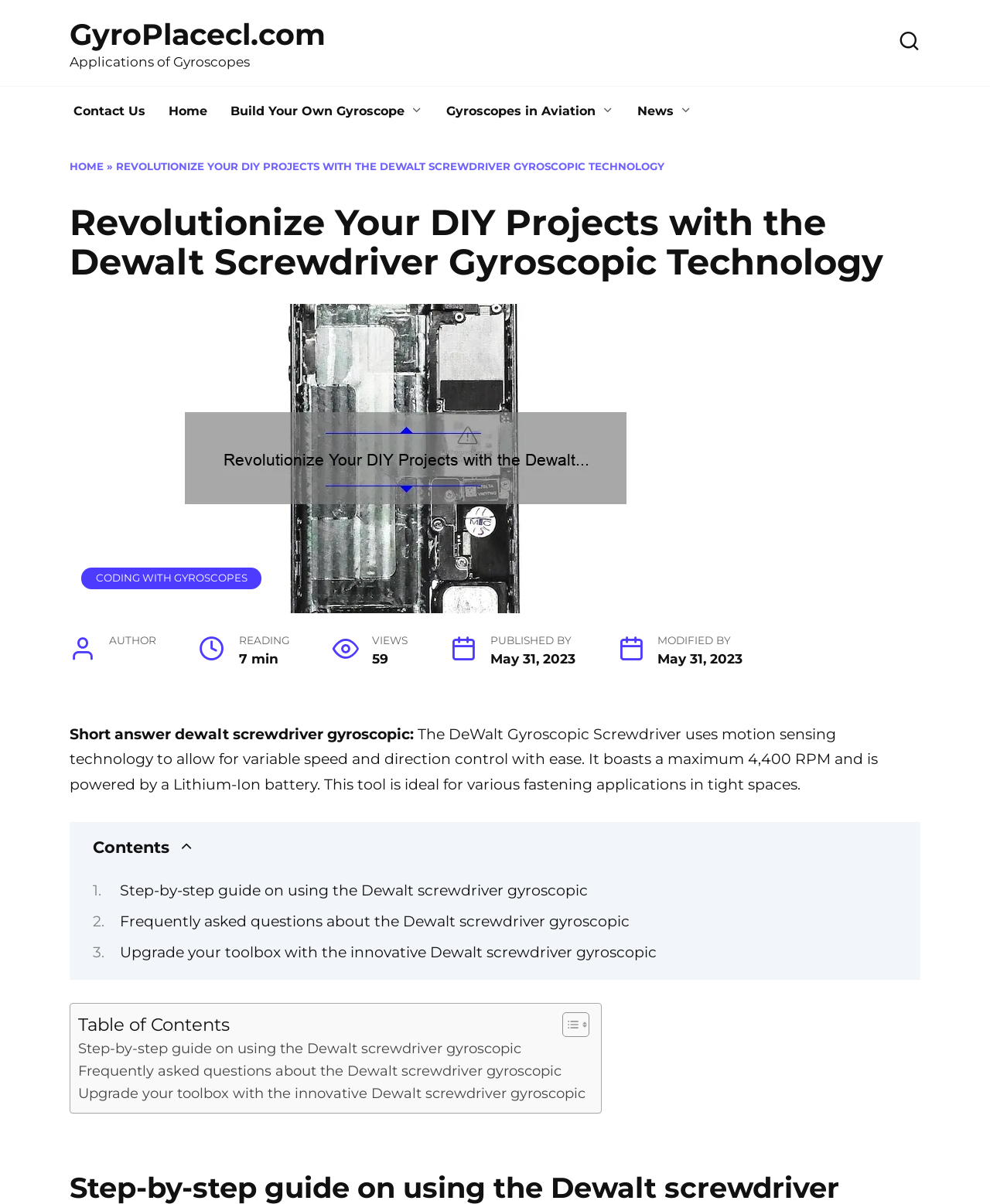From the image, can you give a detailed response to the question below:
What is the date of publication of the article?

The answer can be found in the section that displays the article's metadata, which shows 'May 31, 2023' as the publication date.